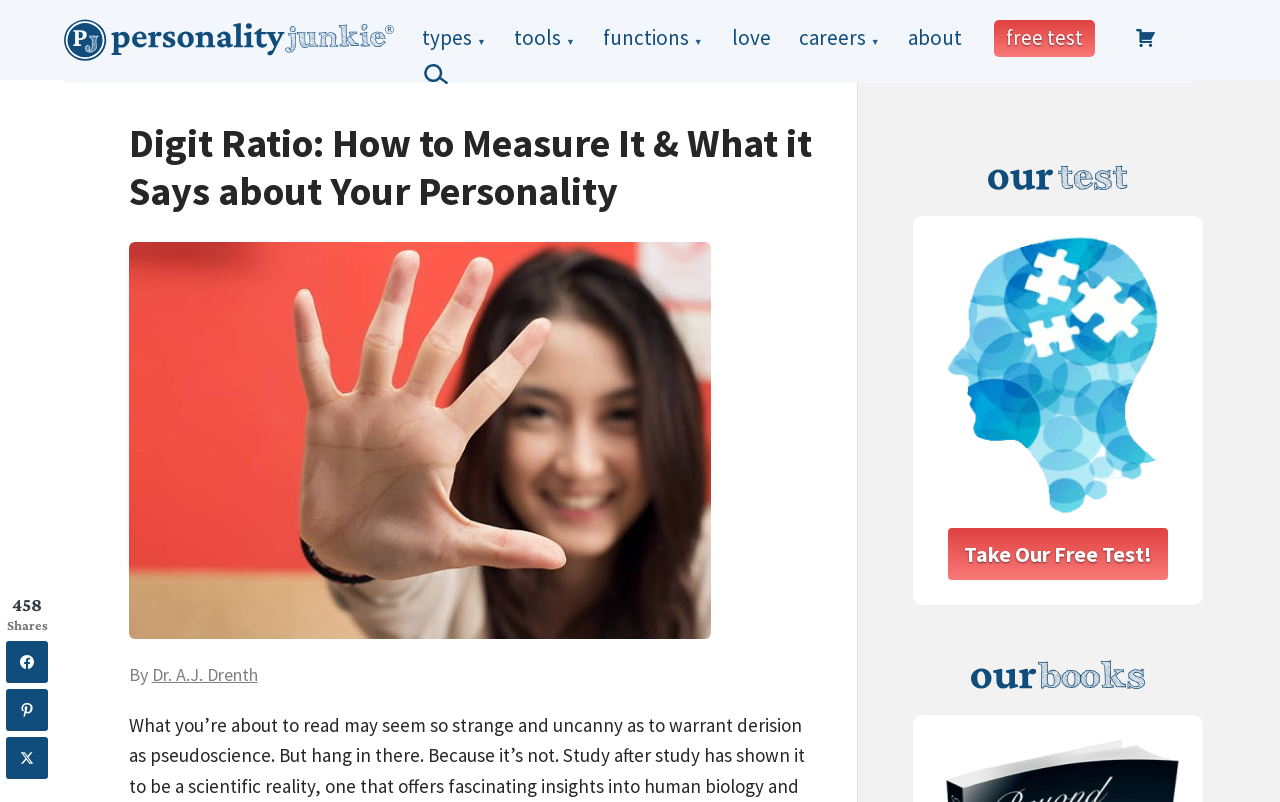Bounding box coordinates must be specified in the format (top-left x, top-left y, bottom-right x, bottom-right y). All values should be floating point numbers between 0 and 1. What are the bounding box coordinates of the UI element described as: parent_node: Twitter aria-label="Twitter"

[0.005, 0.919, 0.038, 0.971]